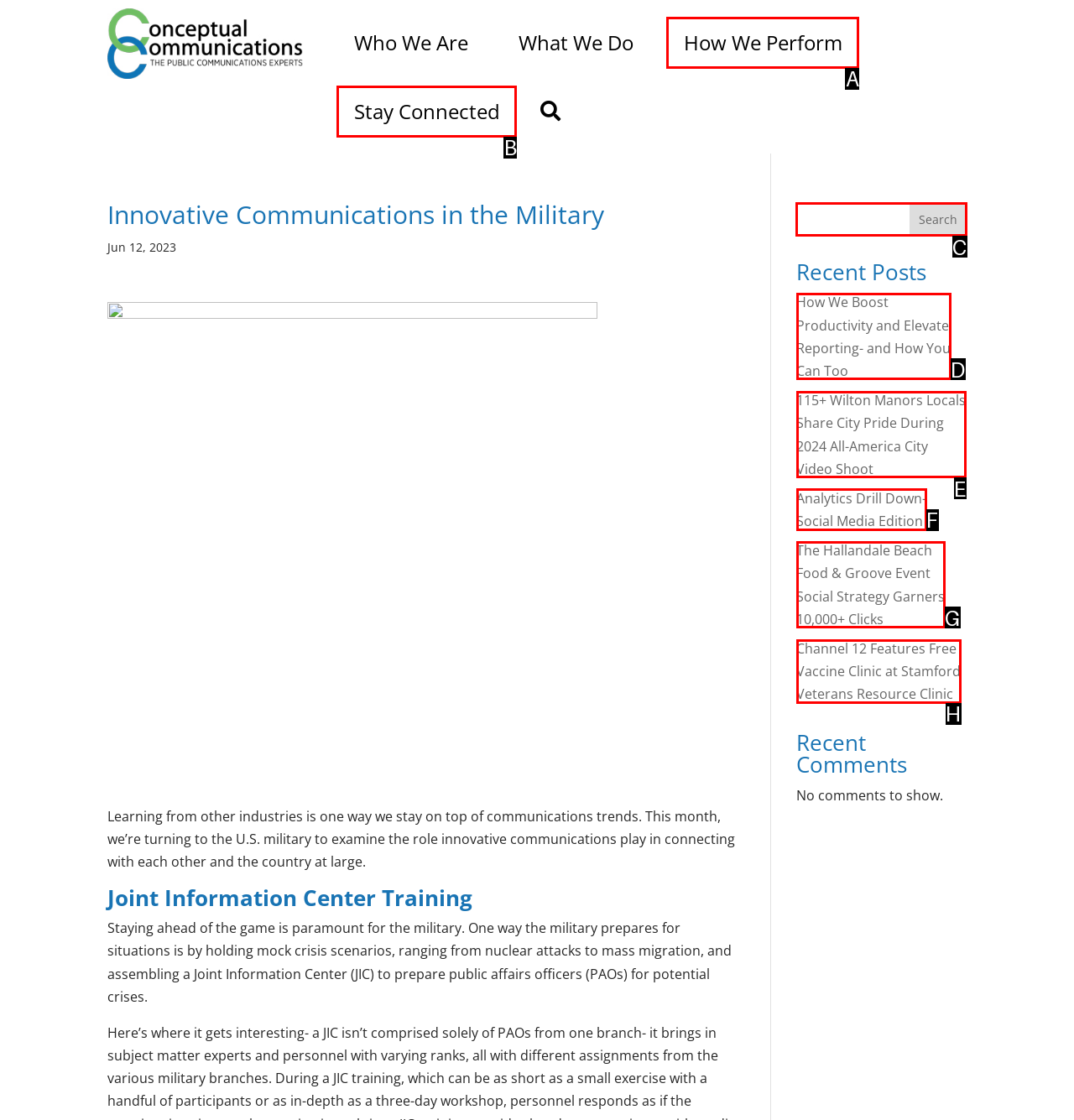Tell me which element should be clicked to achieve the following objective: Search for something
Reply with the letter of the correct option from the displayed choices.

C